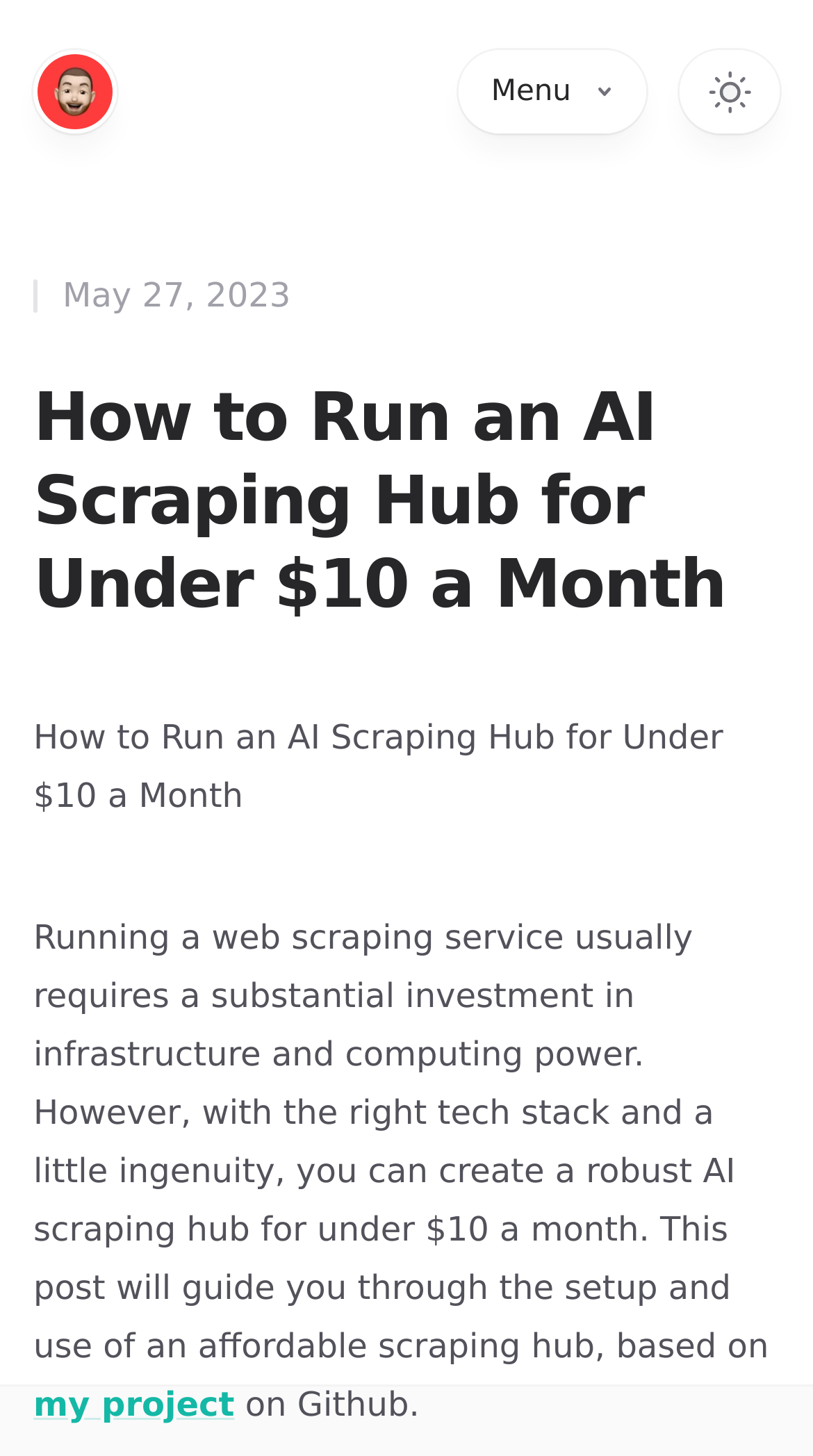Find the bounding box coordinates for the UI element whose description is: "aria-label="Home"". The coordinates should be four float numbers between 0 and 1, in the format [left, top, right, bottom].

[0.046, 0.037, 0.138, 0.089]